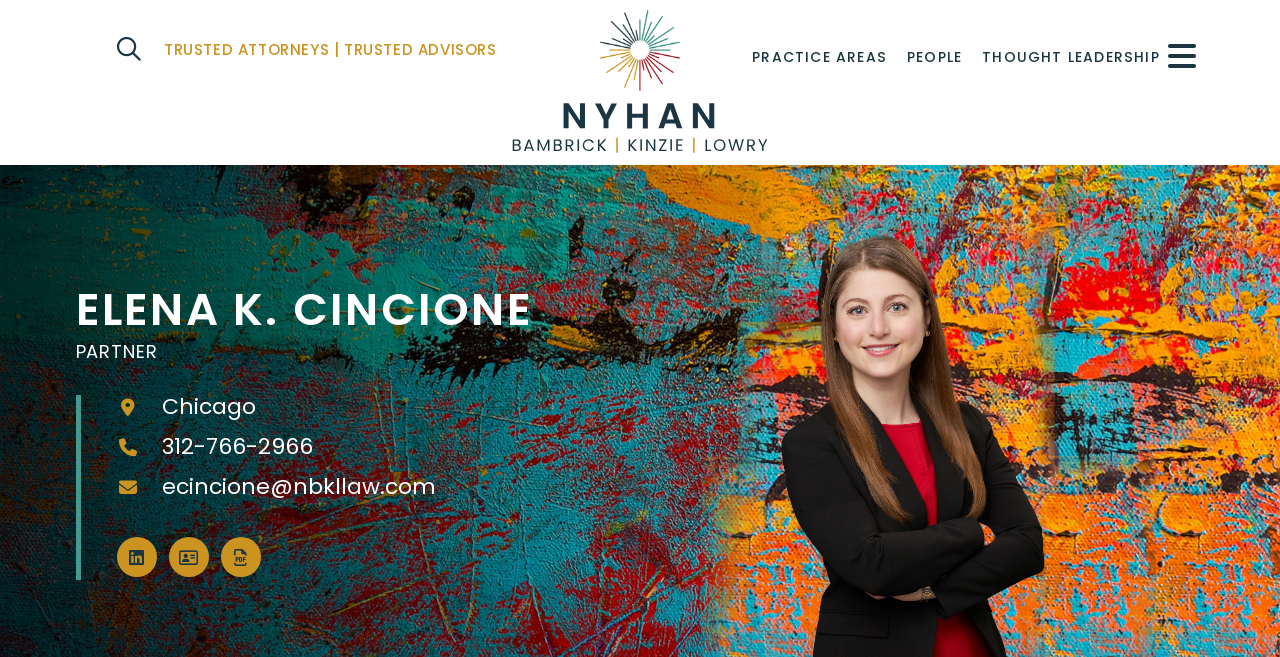Please answer the following question using a single word or phrase: 
Where is Elena K. Cincione located?

Chicago